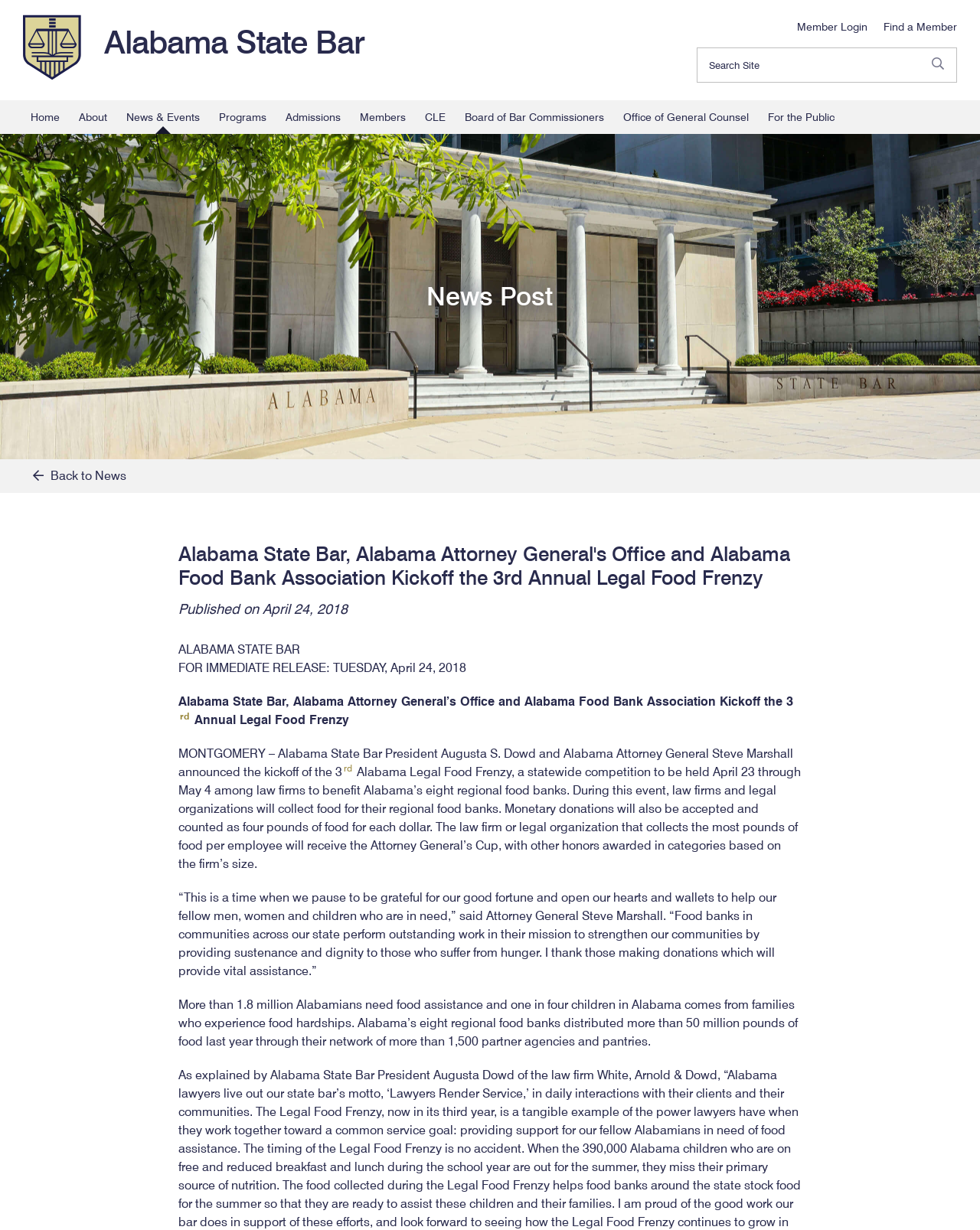Please find and generate the text of the main heading on the webpage.

Alabama State Bar